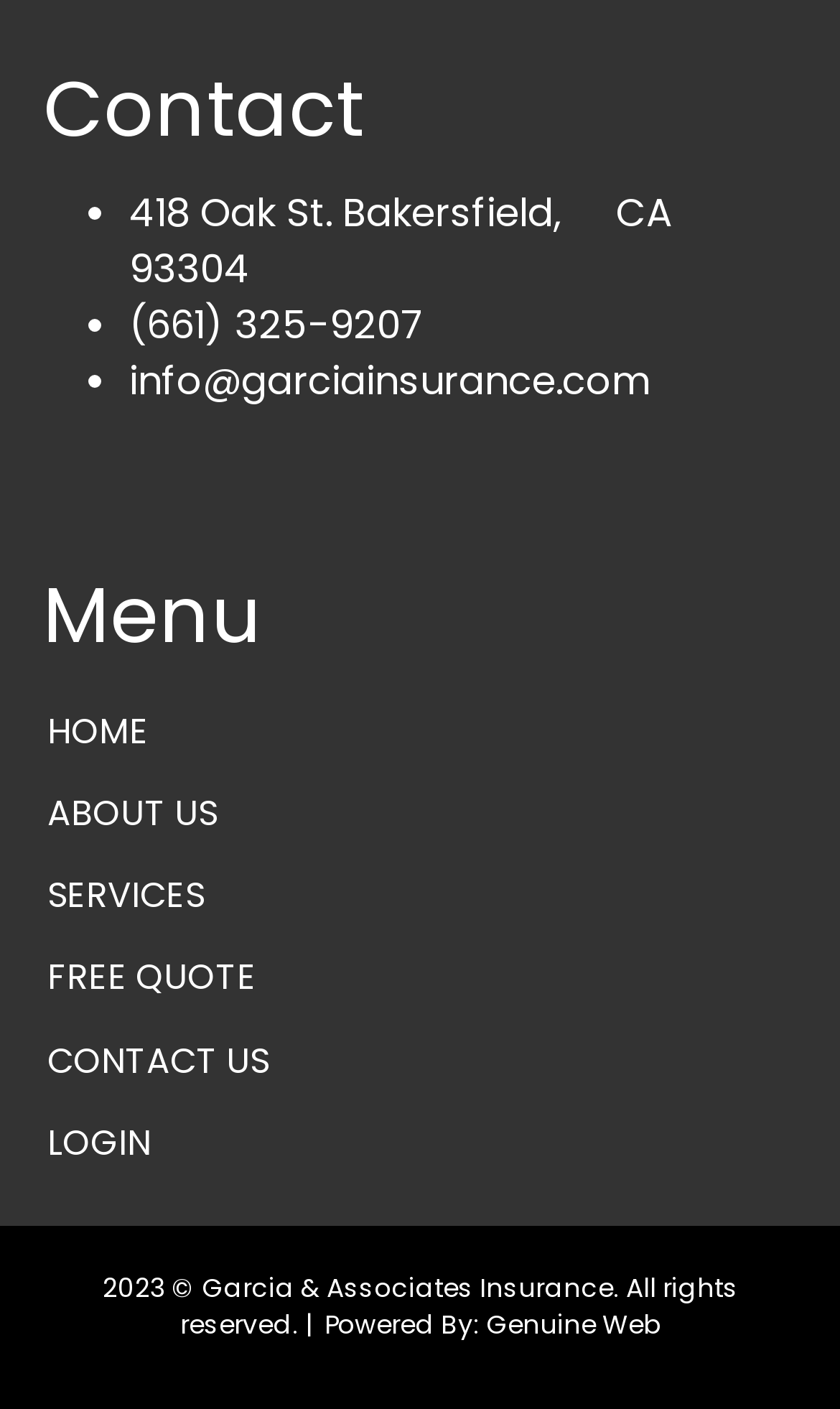Highlight the bounding box coordinates of the region I should click on to meet the following instruction: "Check the company's contact number".

None